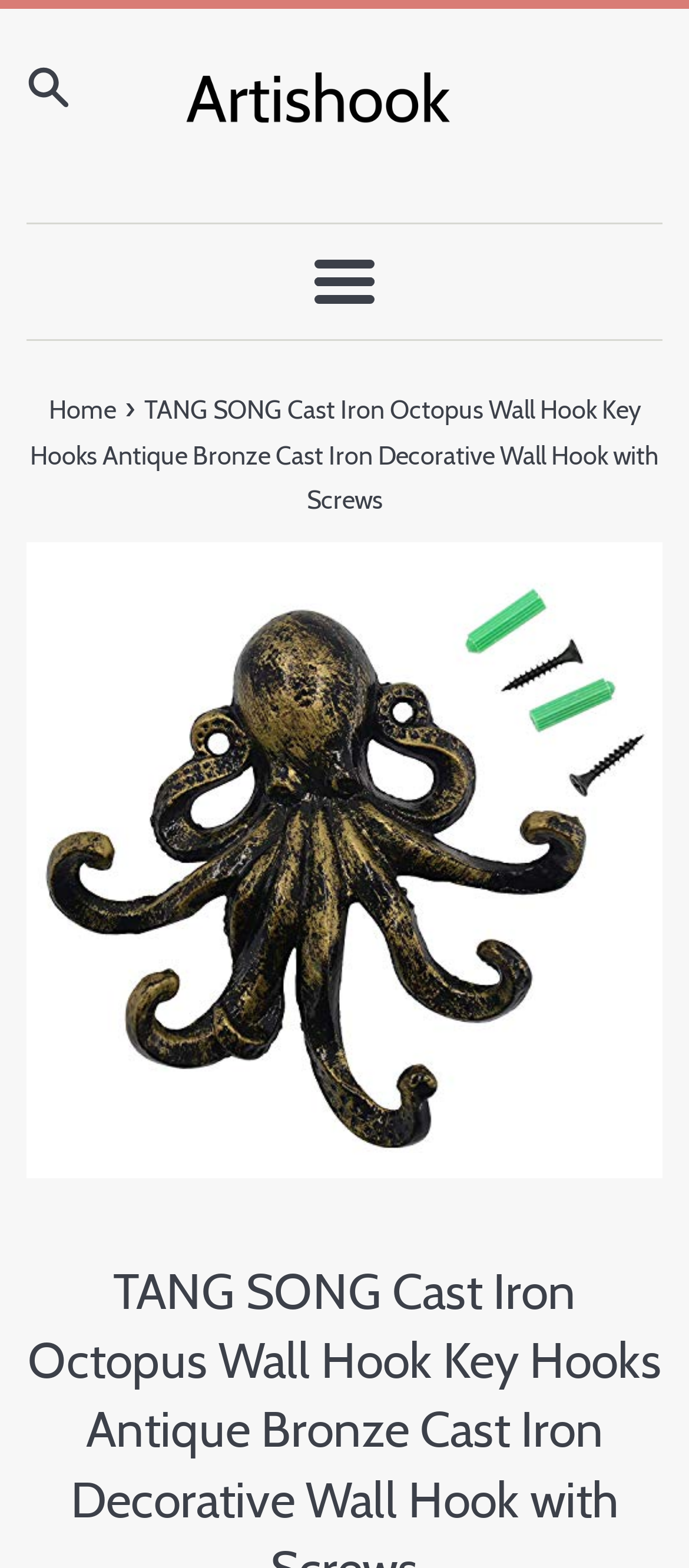Find the coordinates for the bounding box of the element with this description: "1".

None